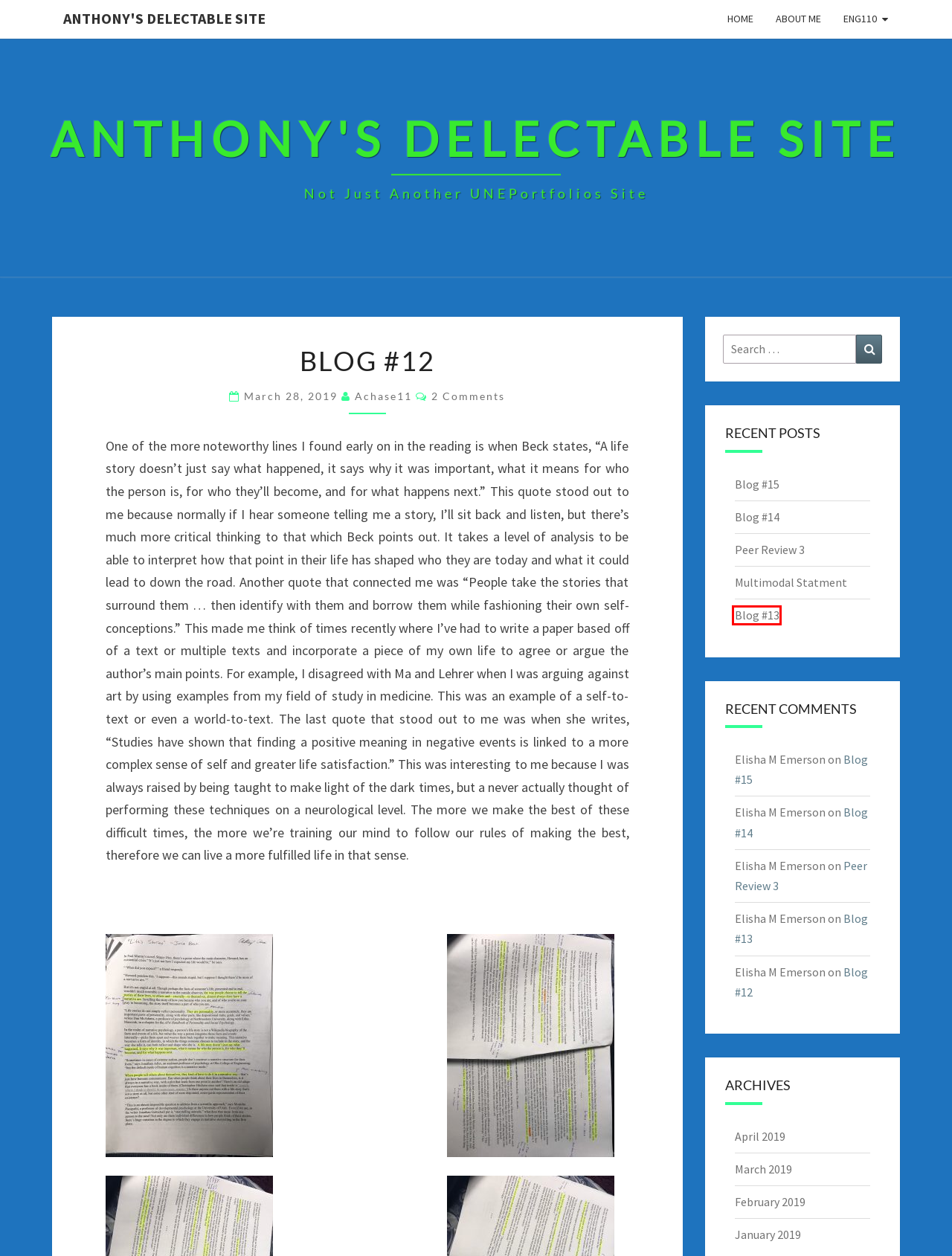Look at the screenshot of a webpage where a red rectangle bounding box is present. Choose the webpage description that best describes the new webpage after clicking the element inside the red bounding box. Here are the candidates:
A. February 2019 – Anthony's Delectable Site
B. ENG110 – Anthony's Delectable Site
C. April 2019 – Anthony's Delectable Site
D. About Me – Anthony's Delectable Site
E. Blog #13 – Anthony's Delectable Site
F. Blog #14 – Anthony's Delectable Site
G. Blog #15 – Anthony's Delectable Site
H. Anthony's Delectable Site – Not Just another UNEPortfolios site

E